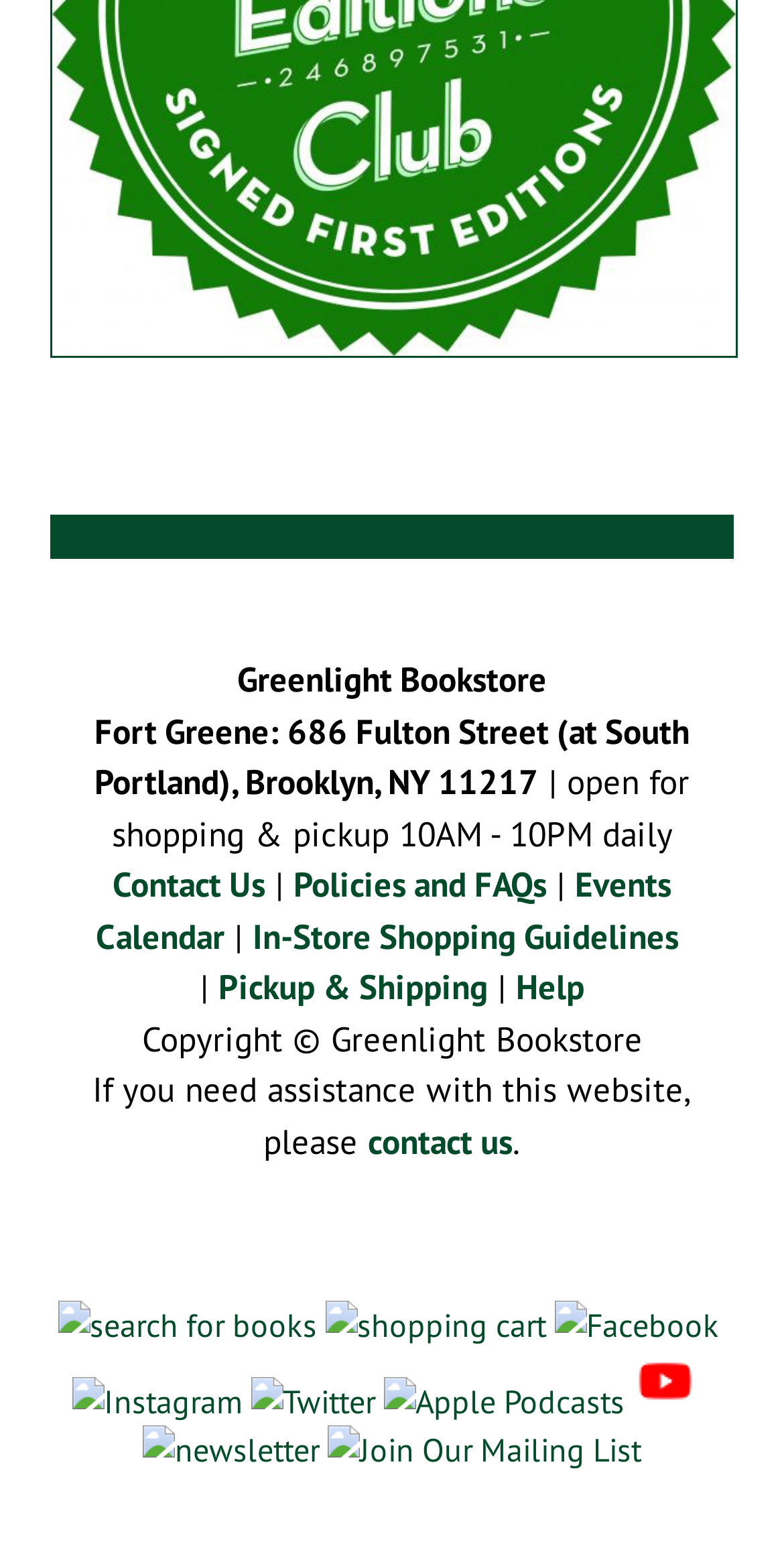Please determine the bounding box coordinates of the element's region to click in order to carry out the following instruction: "Open shopping cart". The coordinates should be four float numbers between 0 and 1, i.e., [left, top, right, bottom].

[0.414, 0.839, 0.696, 0.865]